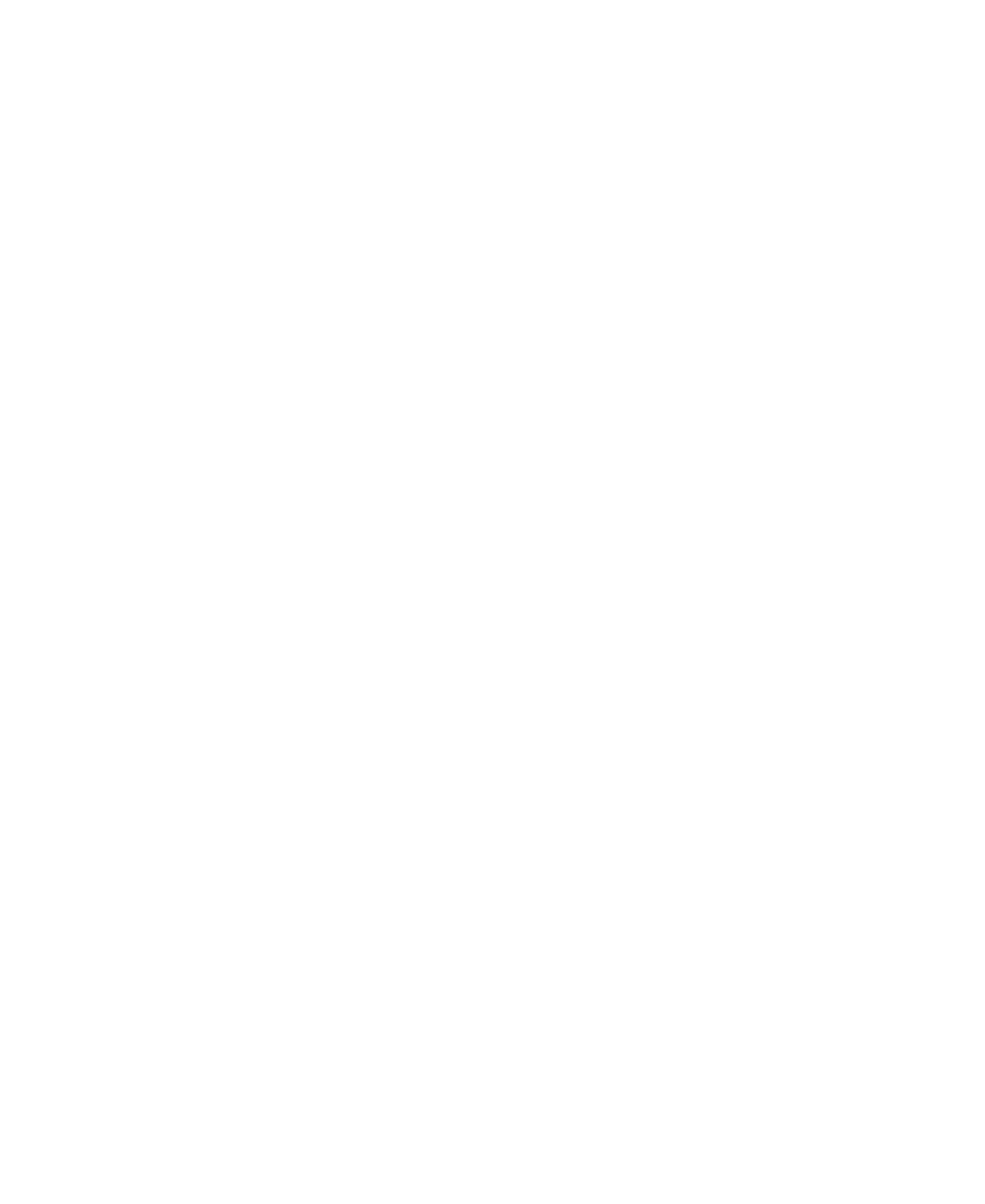Find and indicate the bounding box coordinates of the region you should select to follow the given instruction: "Sign up".

[0.305, 0.015, 0.415, 0.051]